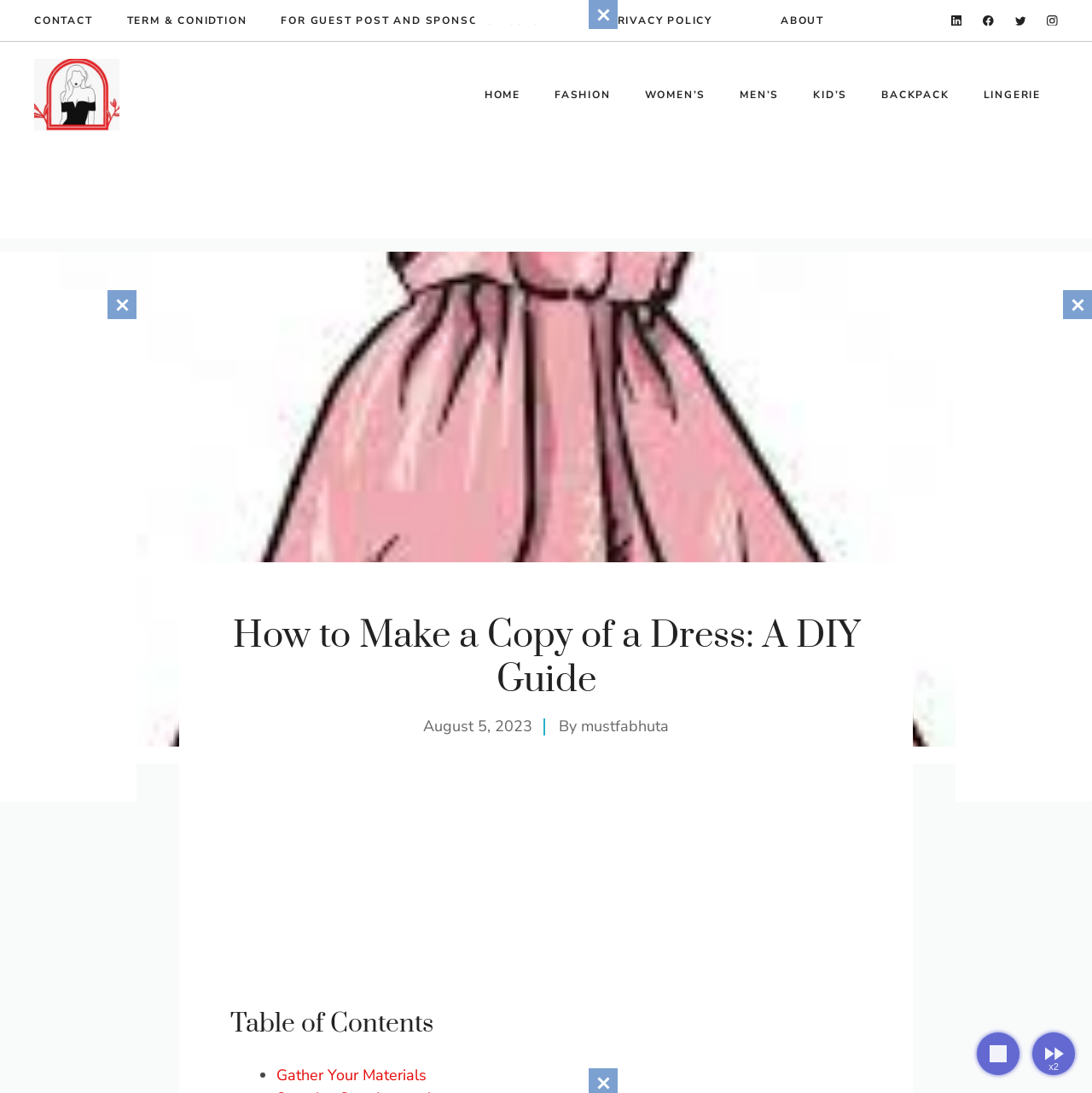What is the purpose of the webpage?
From the screenshot, provide a brief answer in one word or phrase.

DIY guide to copy a dress